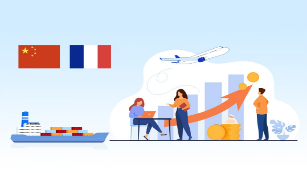Break down the image and describe each part extensively.

The image depicts a vibrant and illustrative representation of economic and trade cooperation between China and France. In the foreground, three individuals are engaged in a collaborative business setting, indicating a focus on growth and partnership. One person is working on a laptop, while another is analyzing data with a chart illustrating an upward trend, symbolizing increasing economic vitality. 

Prominently featured in the background is an airplane, suggesting global connectivity and international trade. To the left, a cargo ship brimming with containers highlights the importance of maritime trade routes. The flags of China and France at the top underscore the bilateral relationship being illustrated. This infographic captures the essence of modern economic cooperation and trade dynamics, emphasizing the mutual benefits derived from such partnerships.